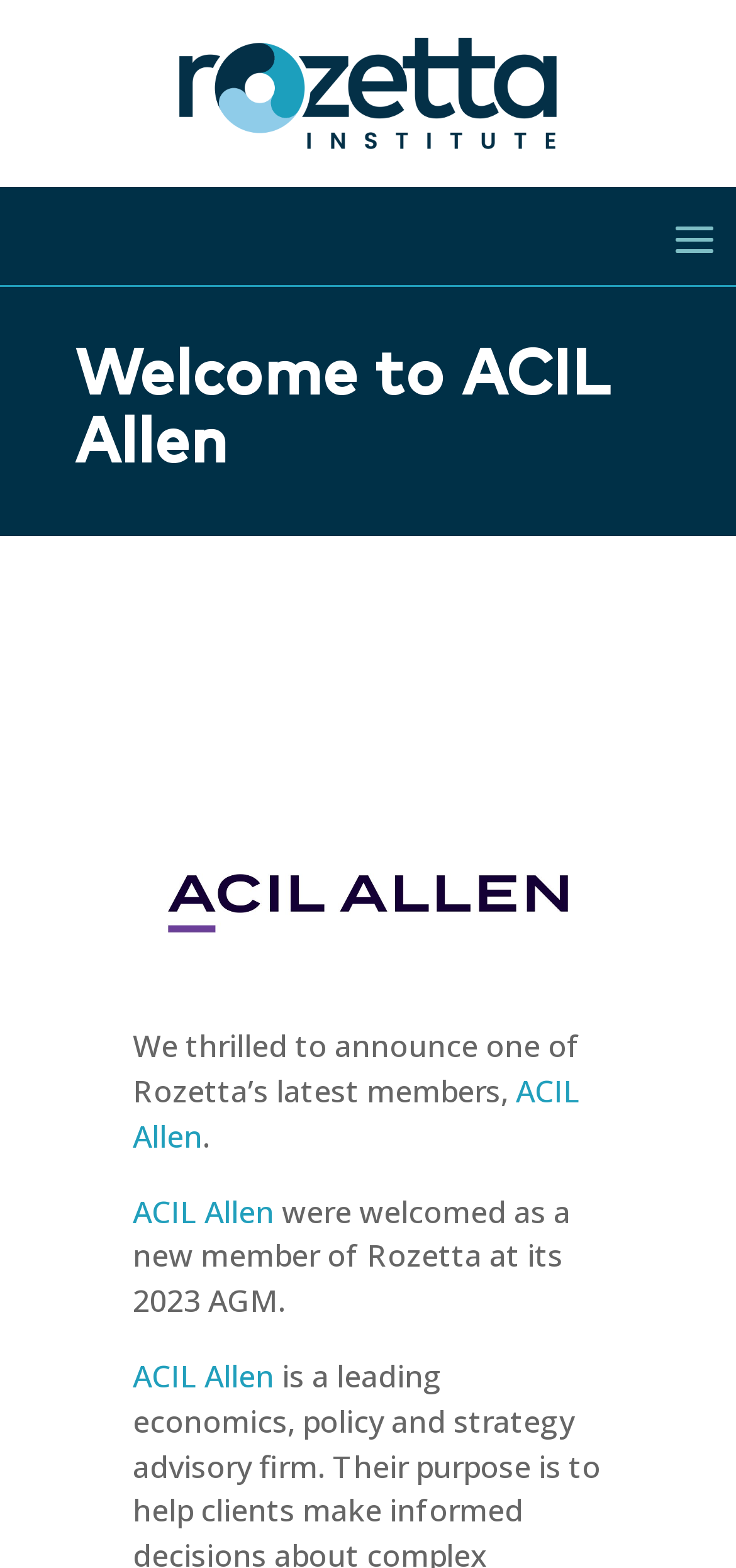Based on what you see in the screenshot, provide a thorough answer to this question: What is the purpose of the image at the top of the webpage?

Based on the position and size of the image at the top of the webpage, I inferred that it is likely a logo, possibly representing ACIL Allen or Rozetta Institute.